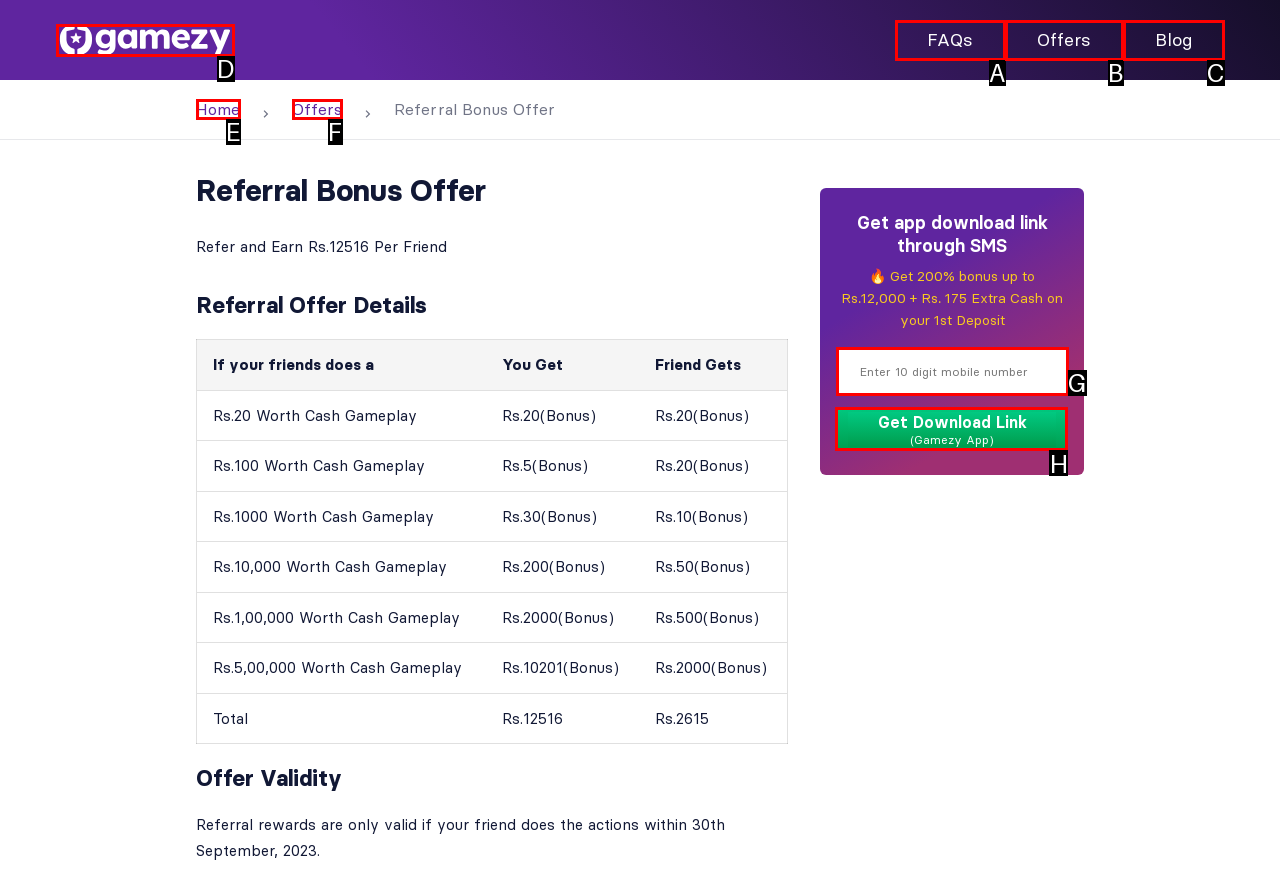Select the appropriate bounding box to fulfill the task: Go to next page Respond with the corresponding letter from the choices provided.

None